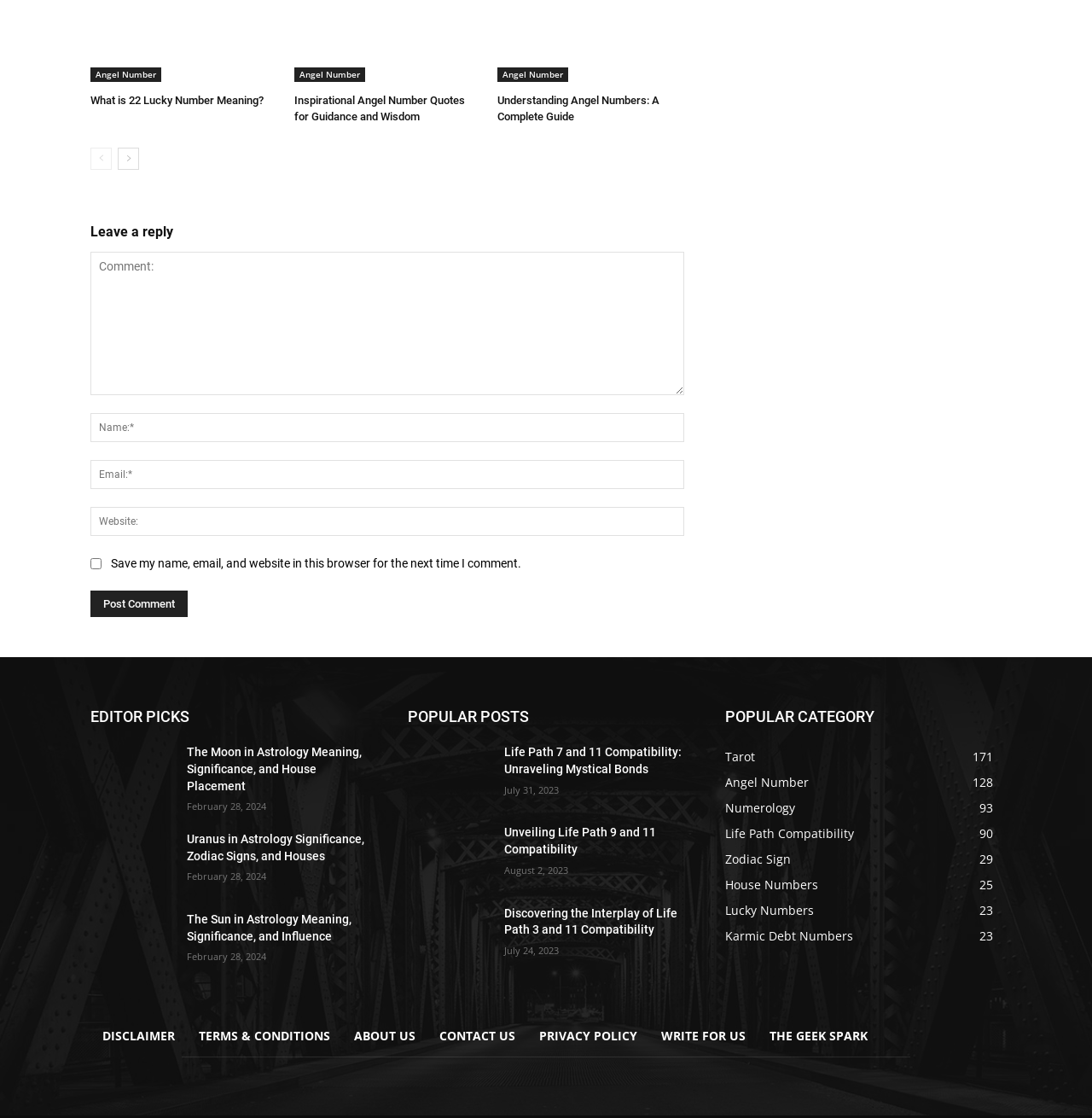Reply to the question with a single word or phrase:
How many categories are listed in the POPULAR CATEGORY section?

9